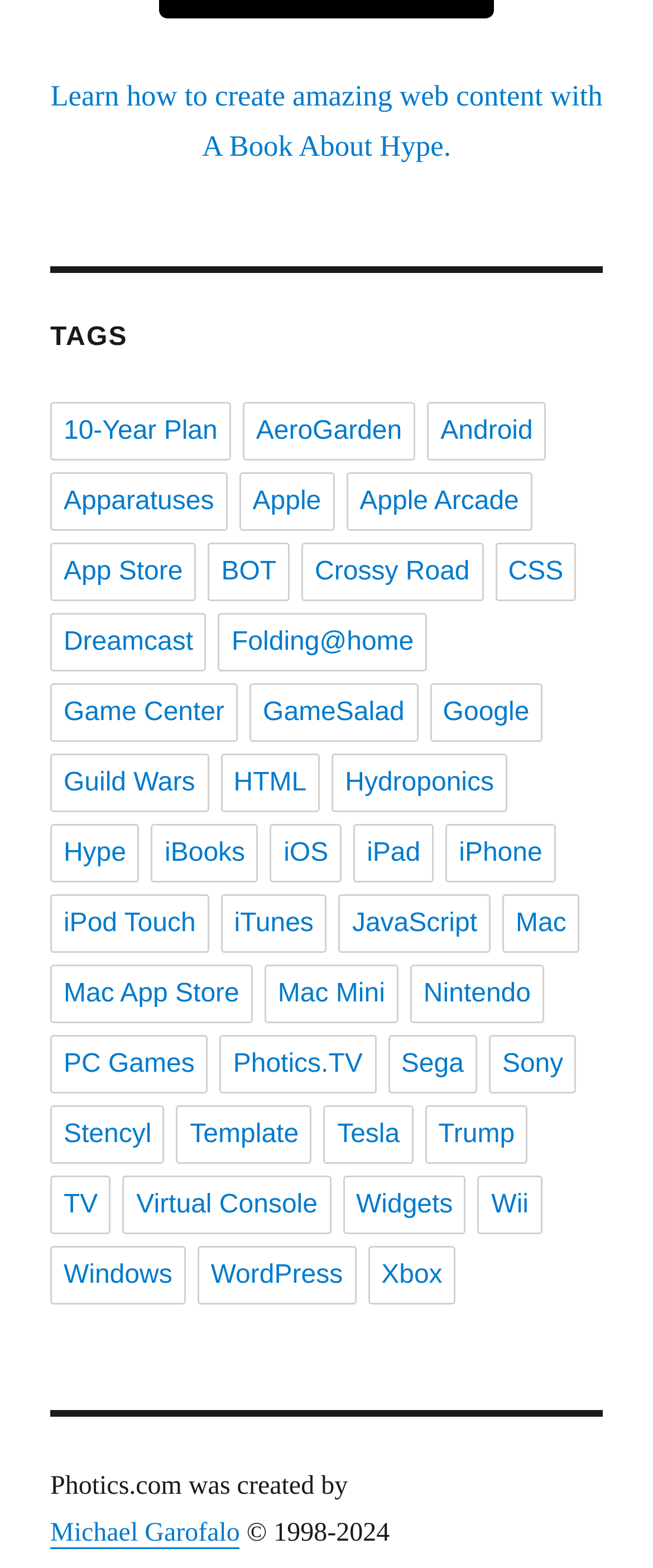Please locate the bounding box coordinates of the element that should be clicked to complete the given instruction: "Click on the '10-Year Plan' tag".

[0.077, 0.256, 0.354, 0.294]